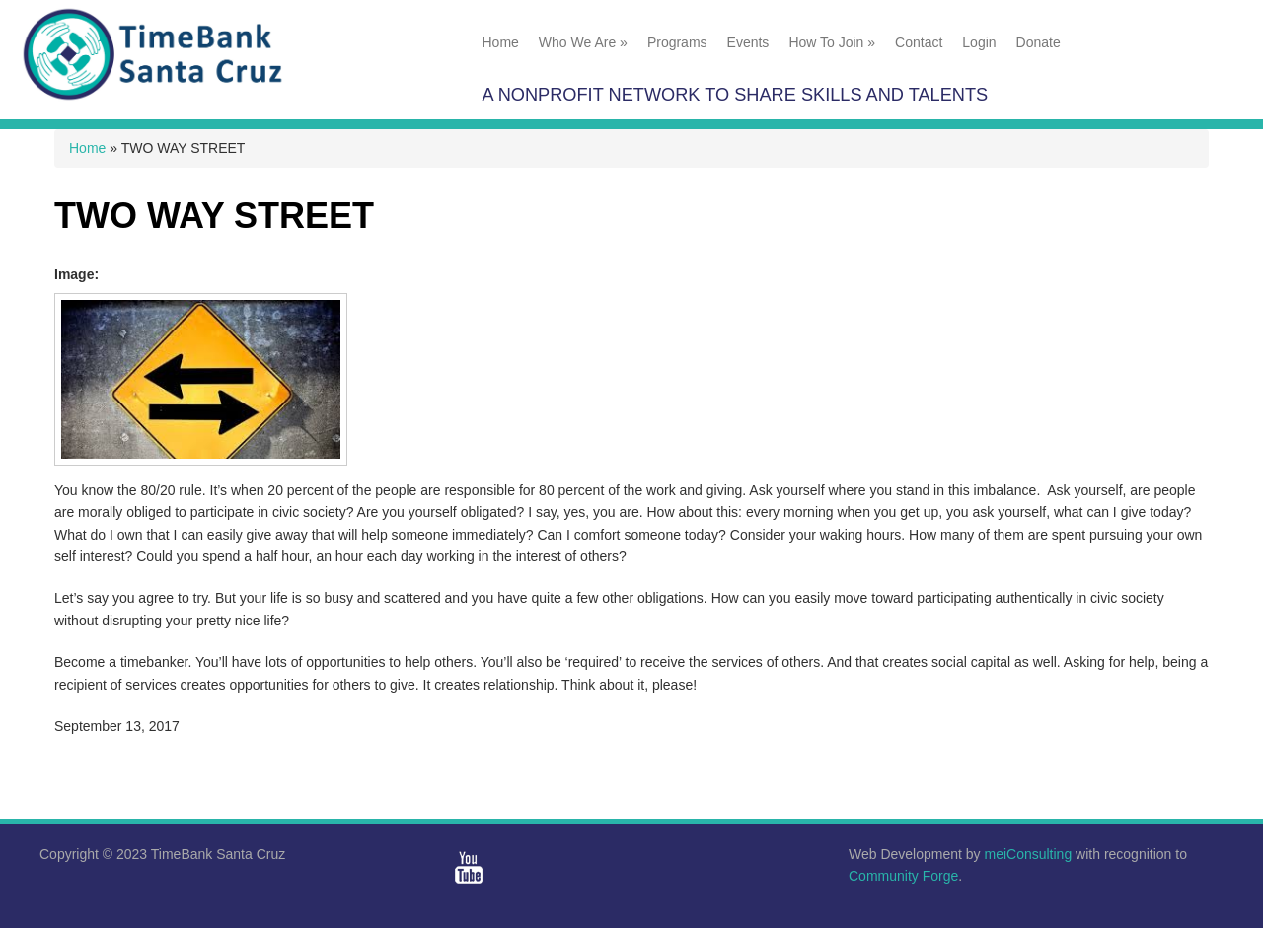Please provide a comprehensive answer to the question based on the screenshot: What is the theme of the webpage content?

The webpage content revolves around the theme of civic society and giving, encouraging individuals to participate in giving and helping others, and discussing the importance of social capital and relationships.